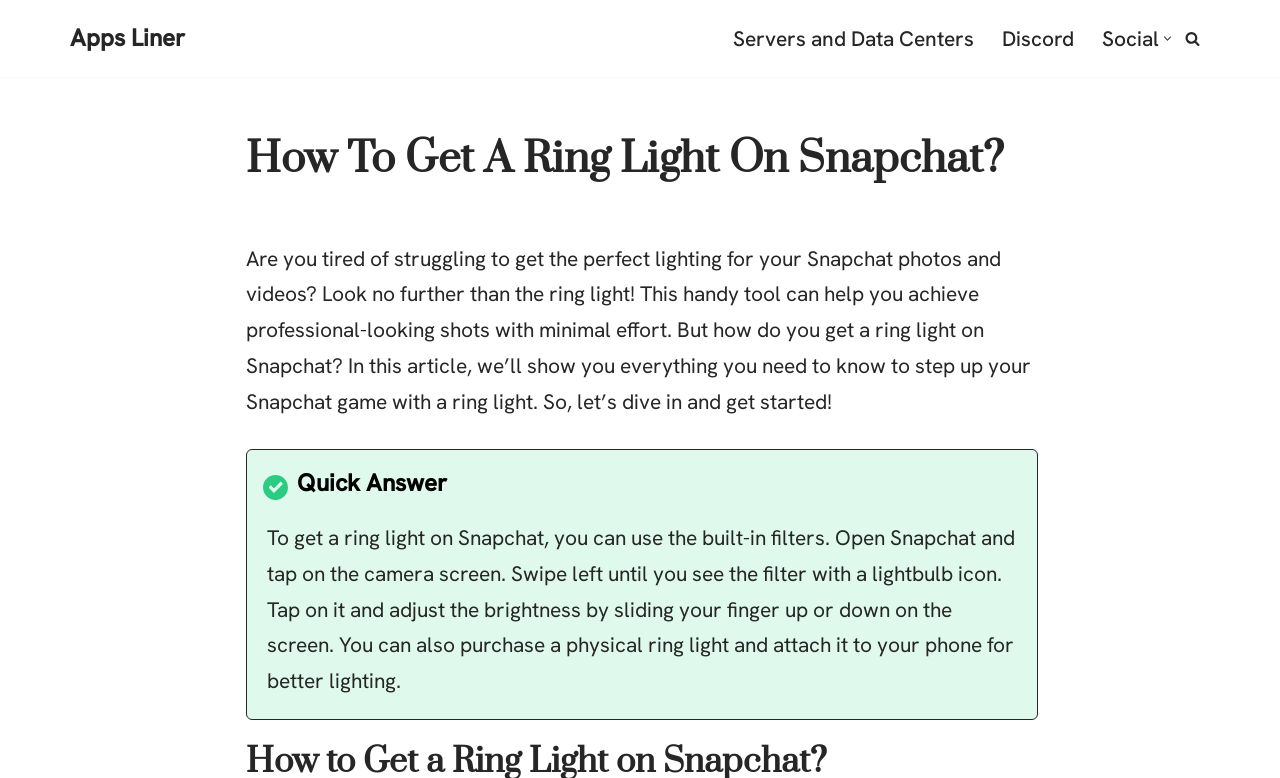Based on the visual content of the image, answer the question thoroughly: What is the topic of the article?

The webpage is focused on providing information on how to get a ring light on Snapchat, including using the built-in filters and purchasing a physical ring light, making the topic of the article using a ring light on Snapchat.